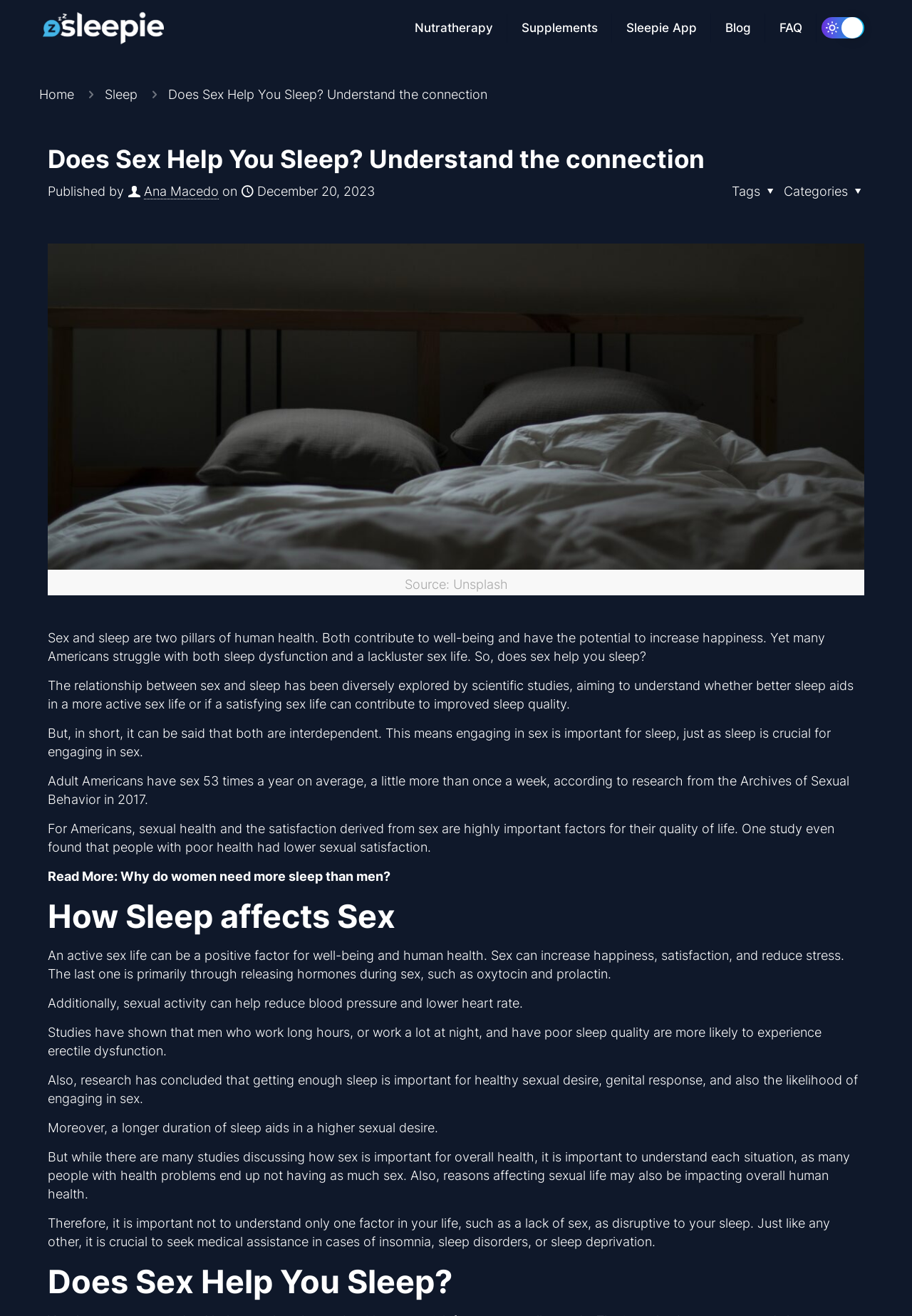Use a single word or phrase to answer the question: 
What is the importance of sleep for sexual desire?

It aids in higher sexual desire